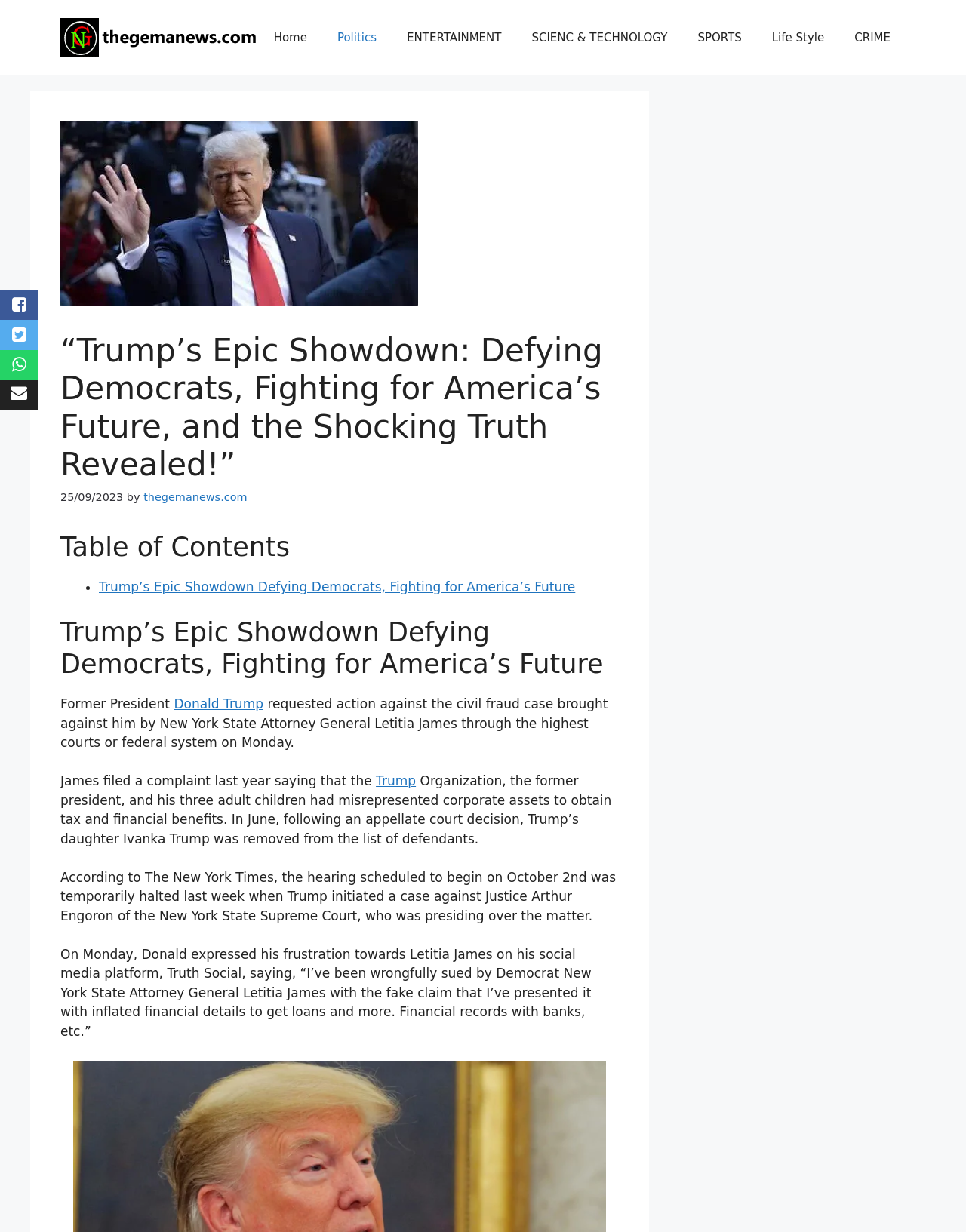Locate the bounding box coordinates of the clickable element to fulfill the following instruction: "Click on the Home link". Provide the coordinates as four float numbers between 0 and 1 in the format [left, top, right, bottom].

[0.268, 0.012, 0.334, 0.049]